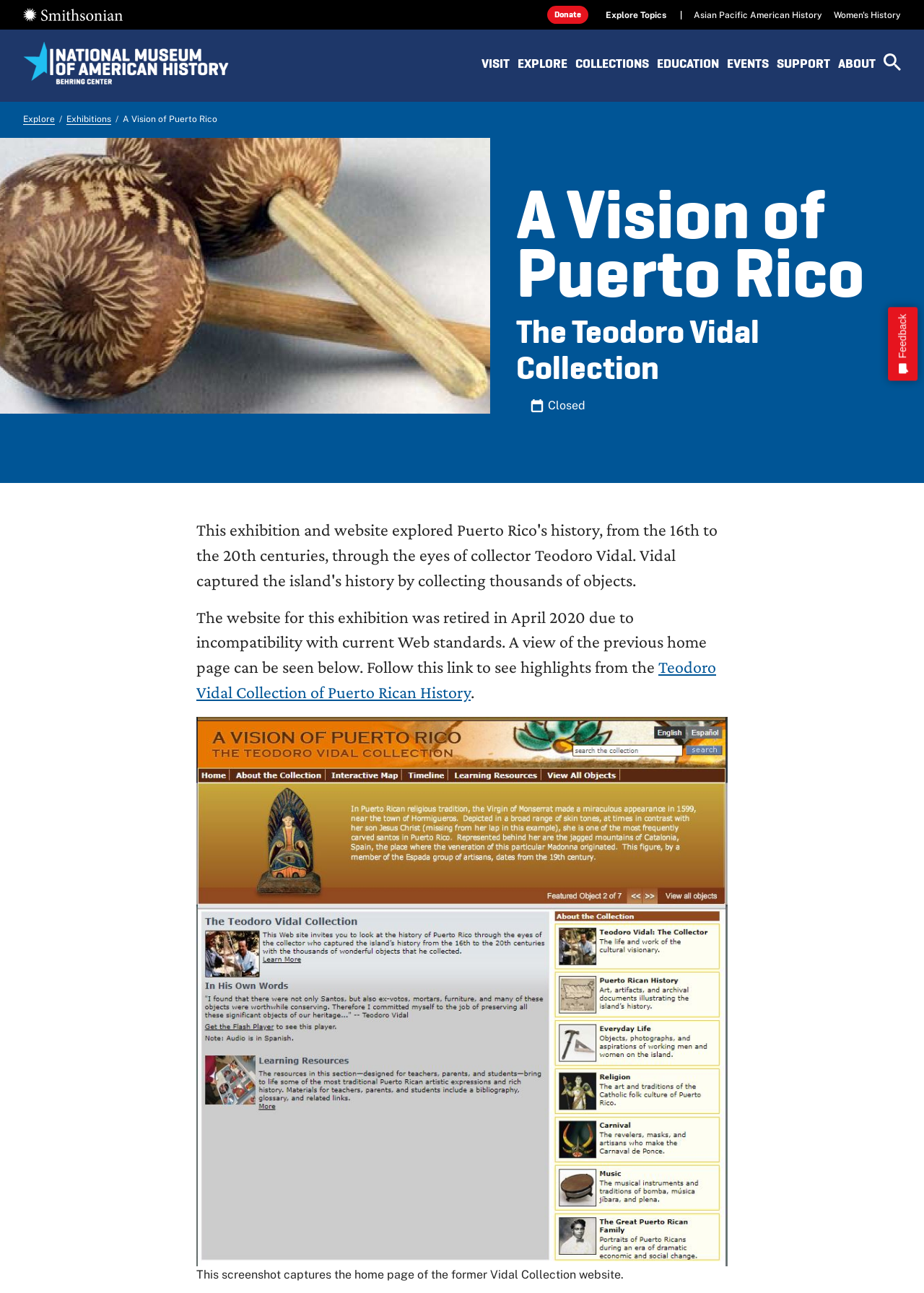Provide the bounding box coordinates for the area that should be clicked to complete the instruction: "Search the website".

[0.956, 0.041, 0.975, 0.055]